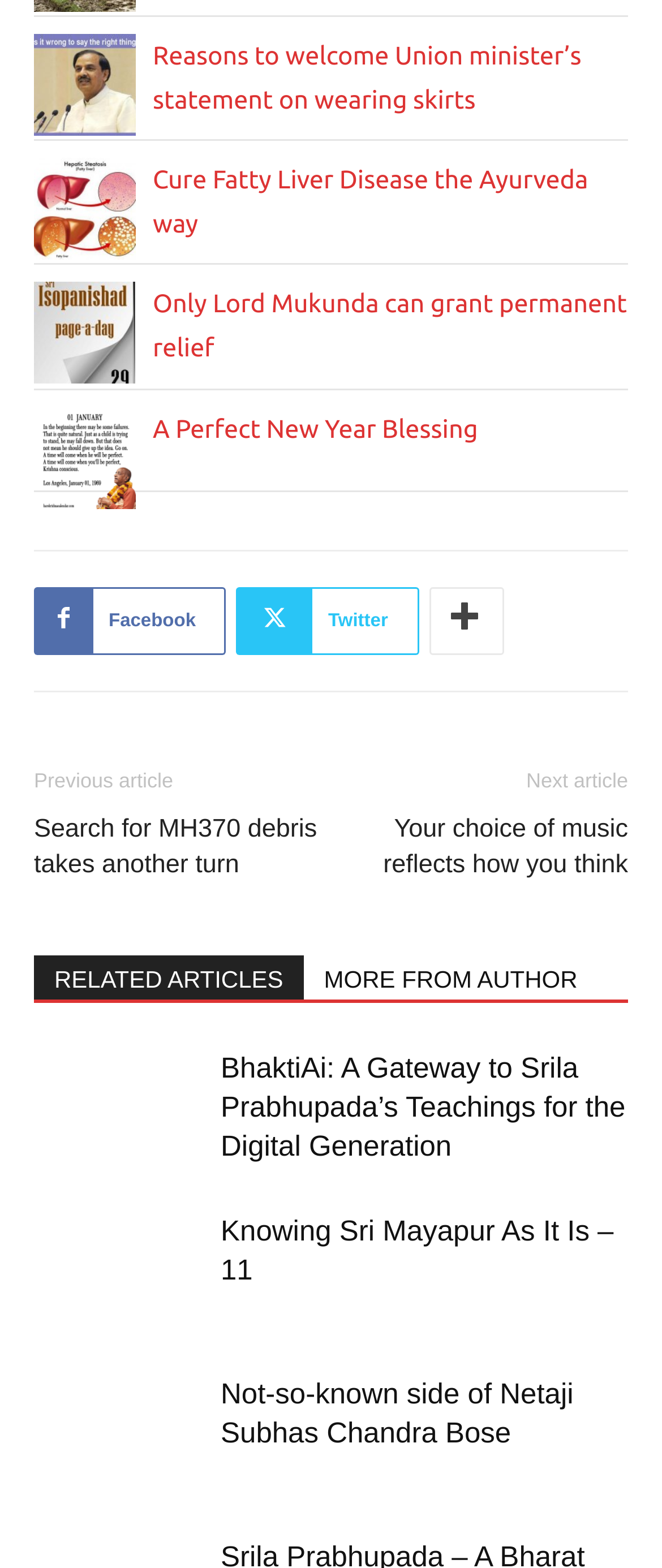Pinpoint the bounding box coordinates of the area that must be clicked to complete this instruction: "Search for articles on Facebook".

[0.051, 0.374, 0.342, 0.417]